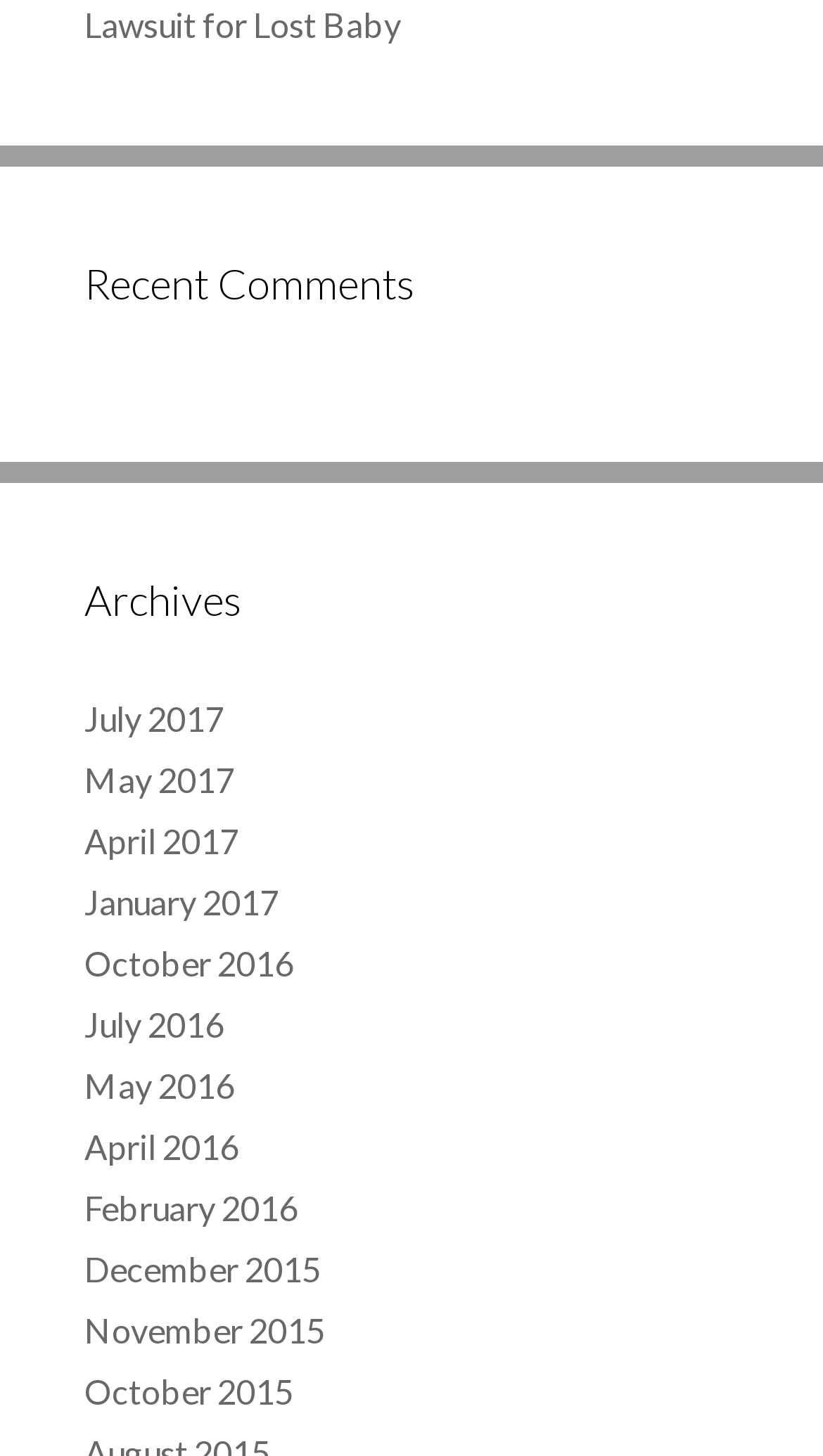From the webpage screenshot, predict the bounding box coordinates (top-left x, top-left y, bottom-right x, bottom-right y) for the UI element described here: May 2016

[0.103, 0.732, 0.285, 0.759]